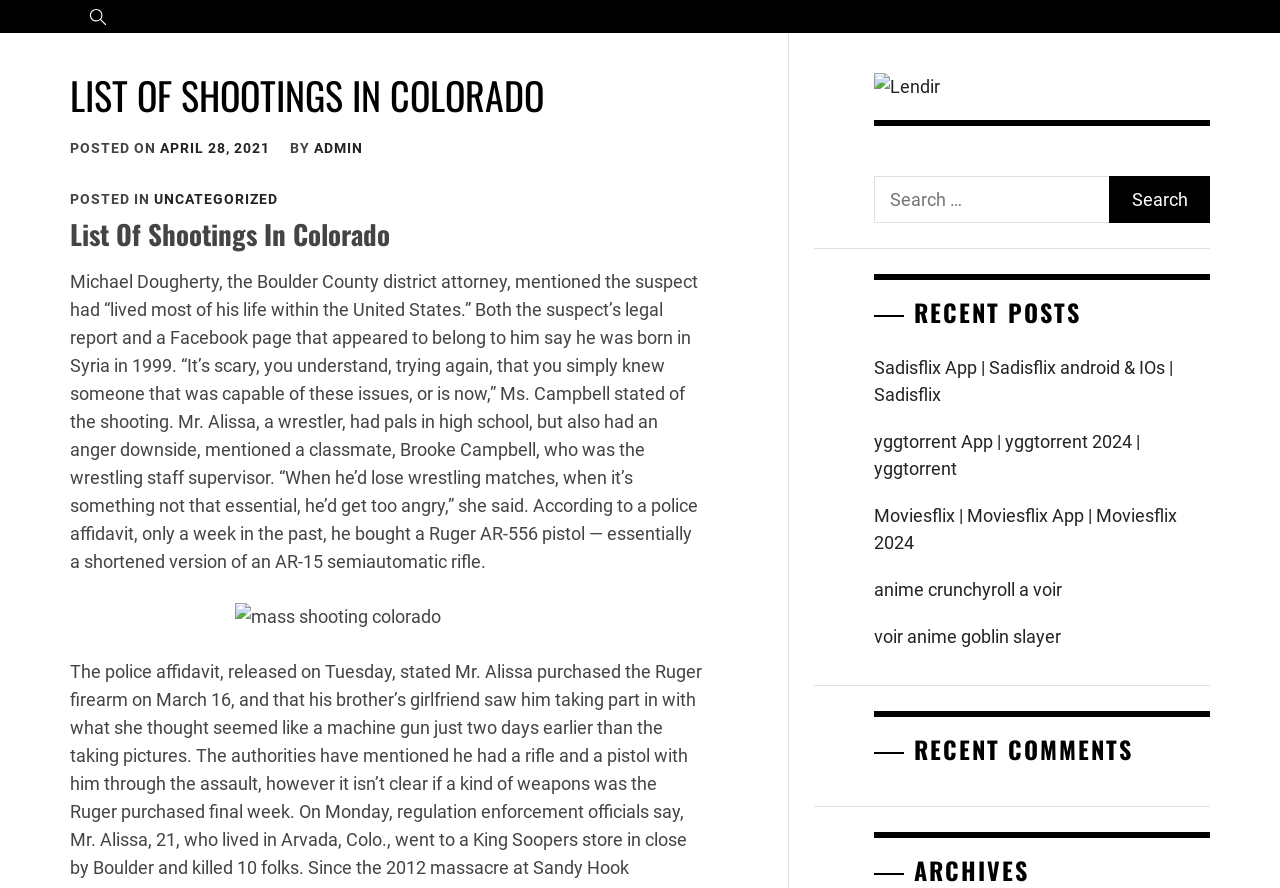Please determine the bounding box coordinates of the area that needs to be clicked to complete this task: 'Click on the link to Lendir'. The coordinates must be four float numbers between 0 and 1, formatted as [left, top, right, bottom].

[0.683, 0.082, 0.735, 0.113]